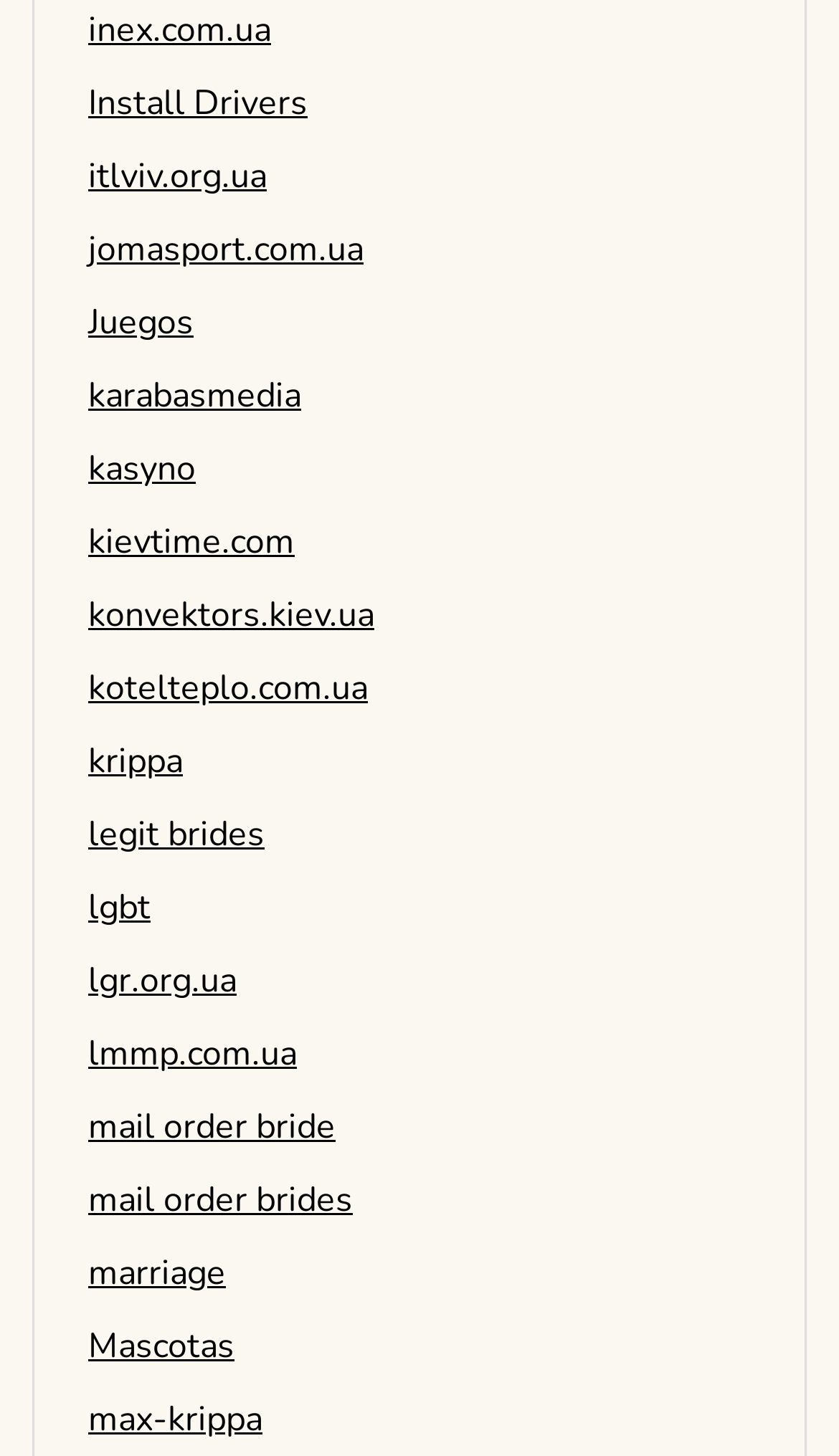Based on the element description konvektors.kiev.ua, identify the bounding box coordinates for the UI element. The coordinates should be in the format (top-left x, top-left y, bottom-right x, bottom-right y) and within the 0 to 1 range.

[0.105, 0.406, 0.446, 0.439]